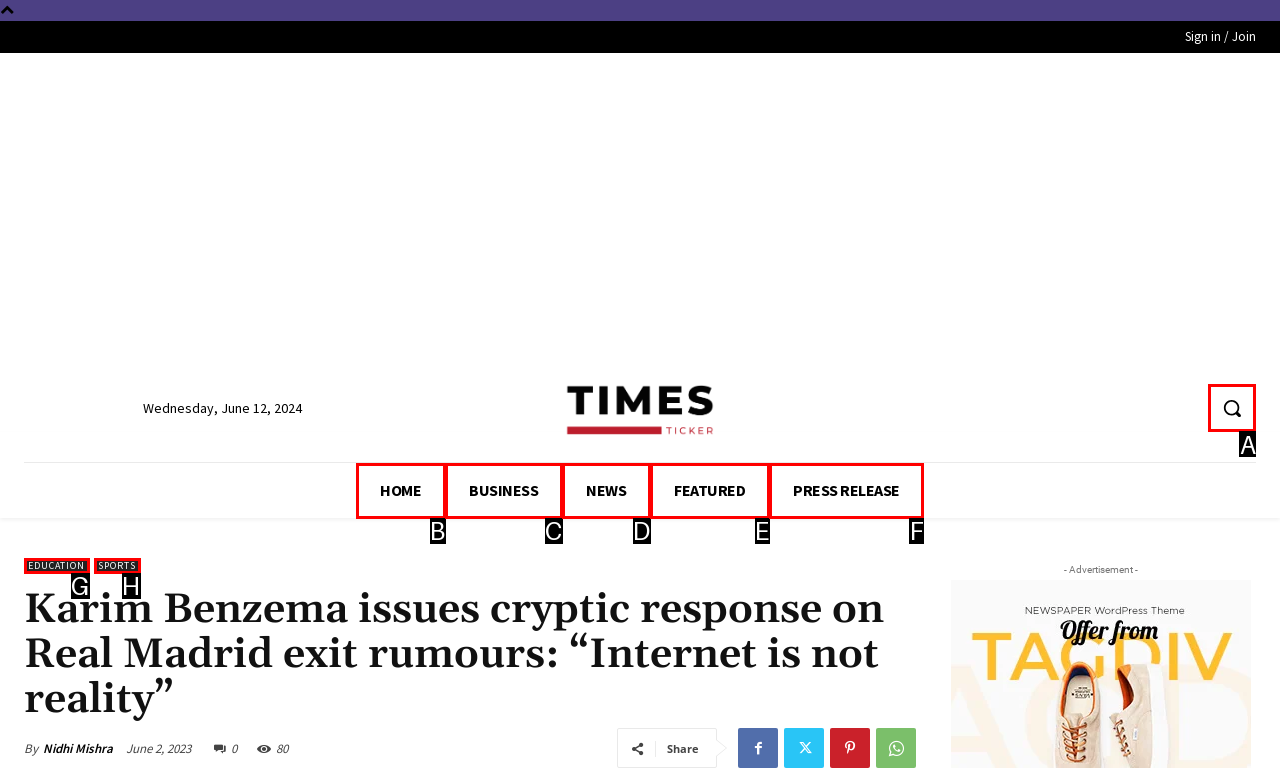Indicate the HTML element to be clicked to accomplish this task: Search for something Respond using the letter of the correct option.

A